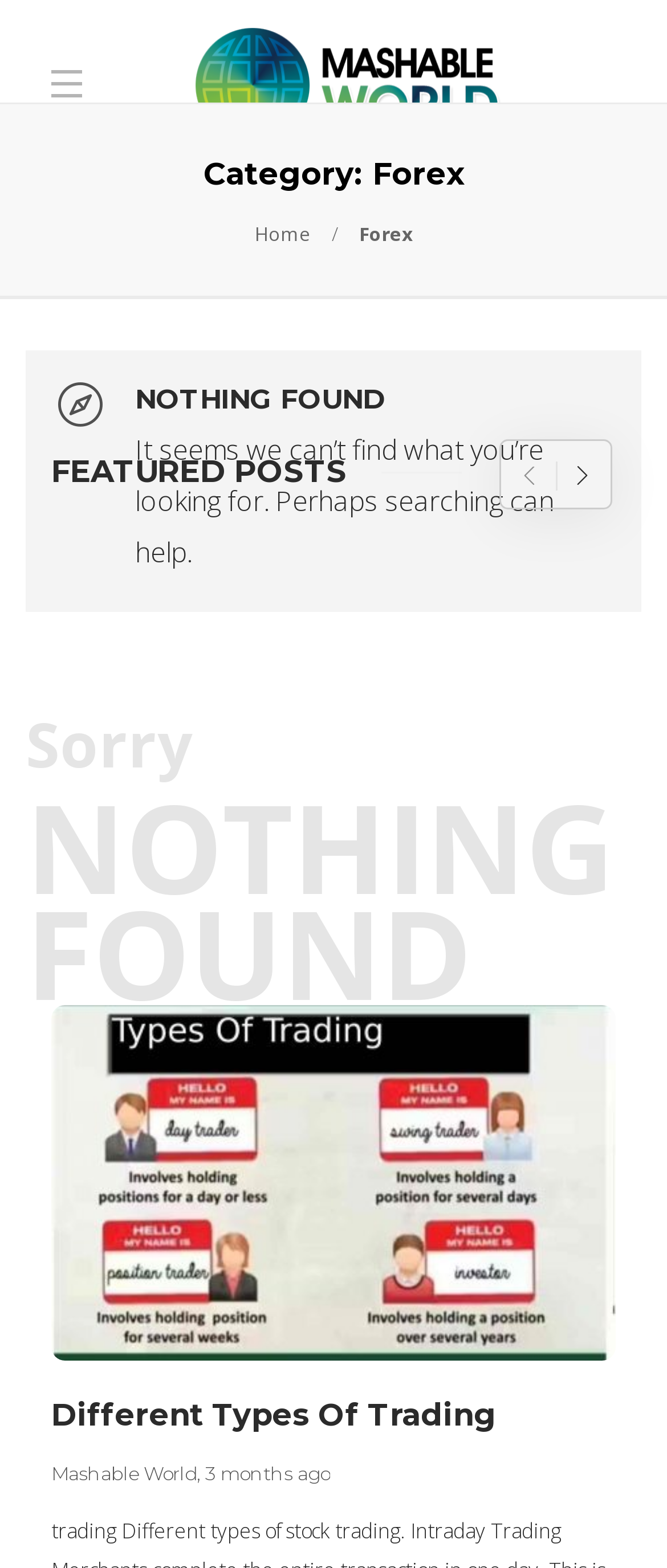What is the time period mentioned in the post 'Different Types Of Trading'?
Look at the image and respond to the question as thoroughly as possible.

The post 'Different Types Of Trading' has a timestamp of '3 months ago', indicating when the post was published.